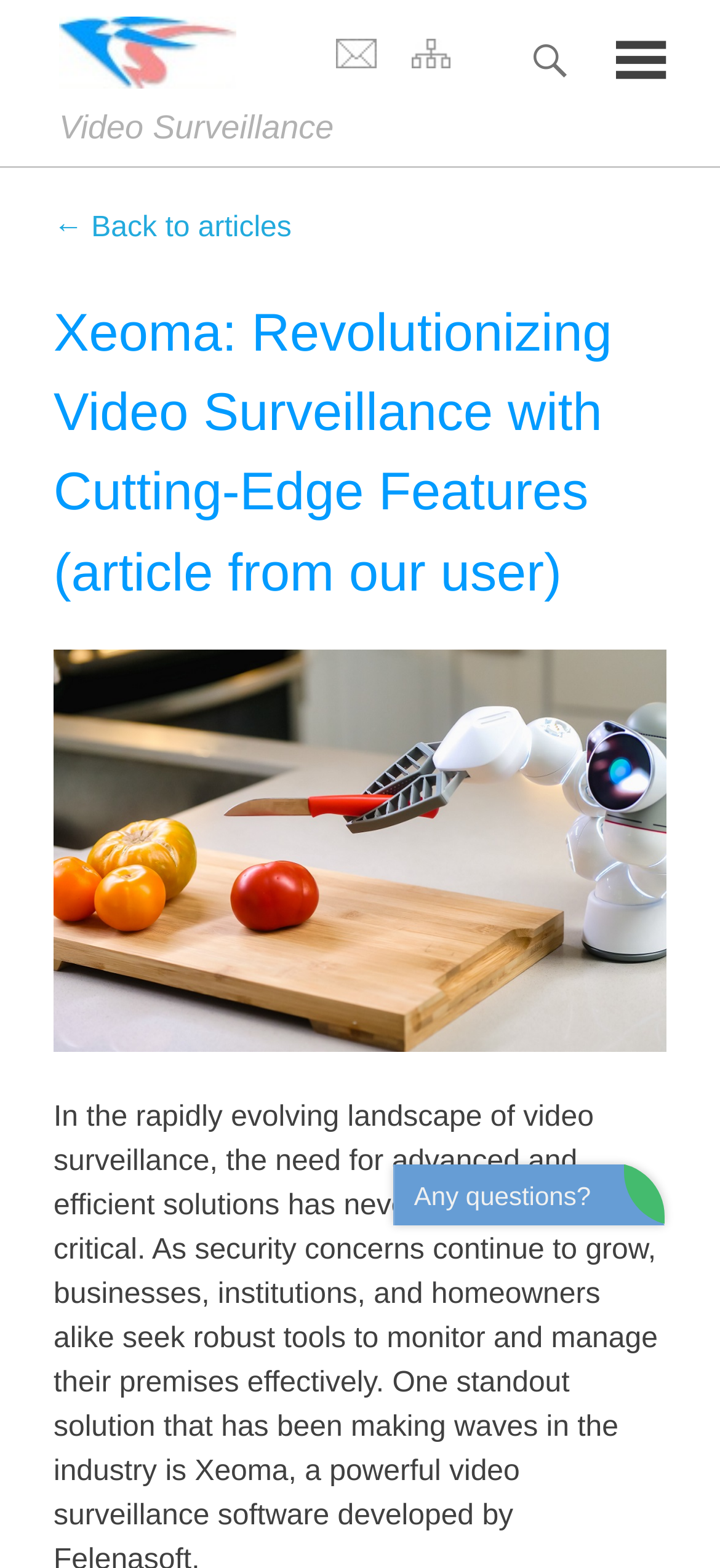Answer the question in one word or a short phrase:
What is the contact information provided on this webpage?

Tel: +44(20)3807-04-87